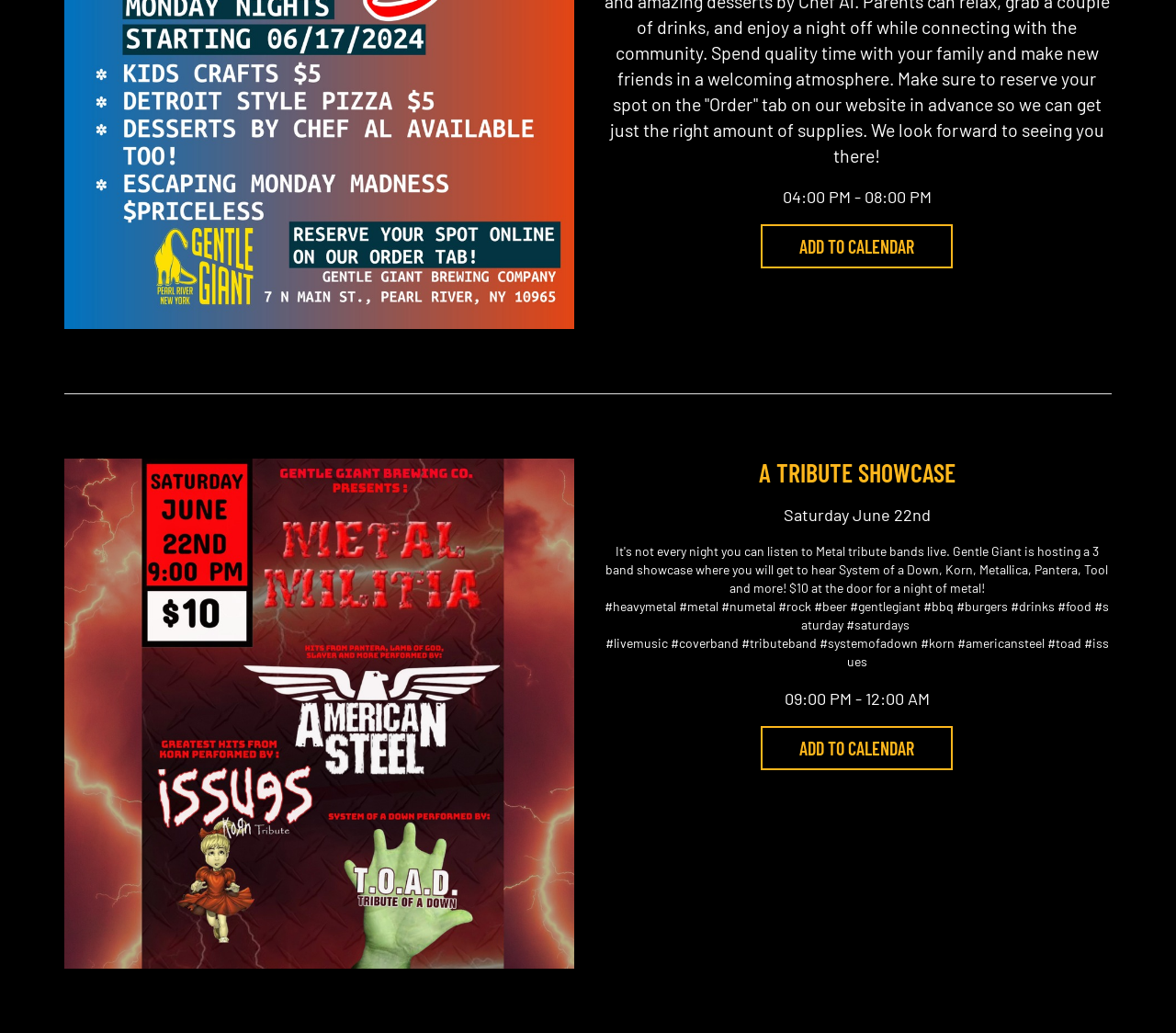Identify the bounding box coordinates for the element you need to click to achieve the following task: "Click on 'A Tribute Showcase event photo'". Provide the bounding box coordinates as four float numbers between 0 and 1, in the form [left, top, right, bottom].

[0.055, 0.444, 0.488, 0.938]